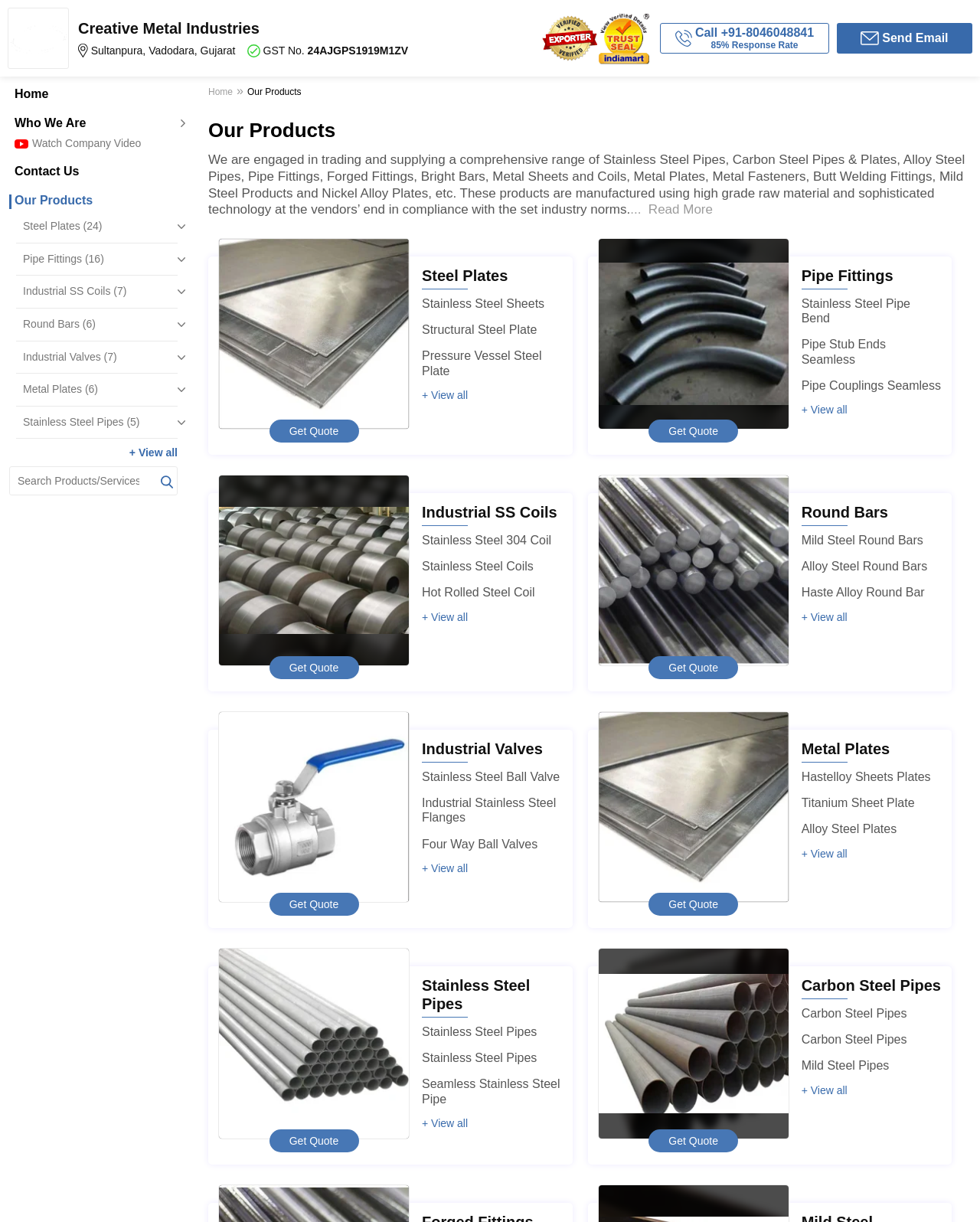How many types of Steel Plates are listed?
Can you offer a detailed and complete answer to this question?

In the 'Steel Plates' section, there are three types of Steel Plates listed, which are Stainless Steel Sheets, Structural Steel Plate, and Pressure Vessel Steel Plate.